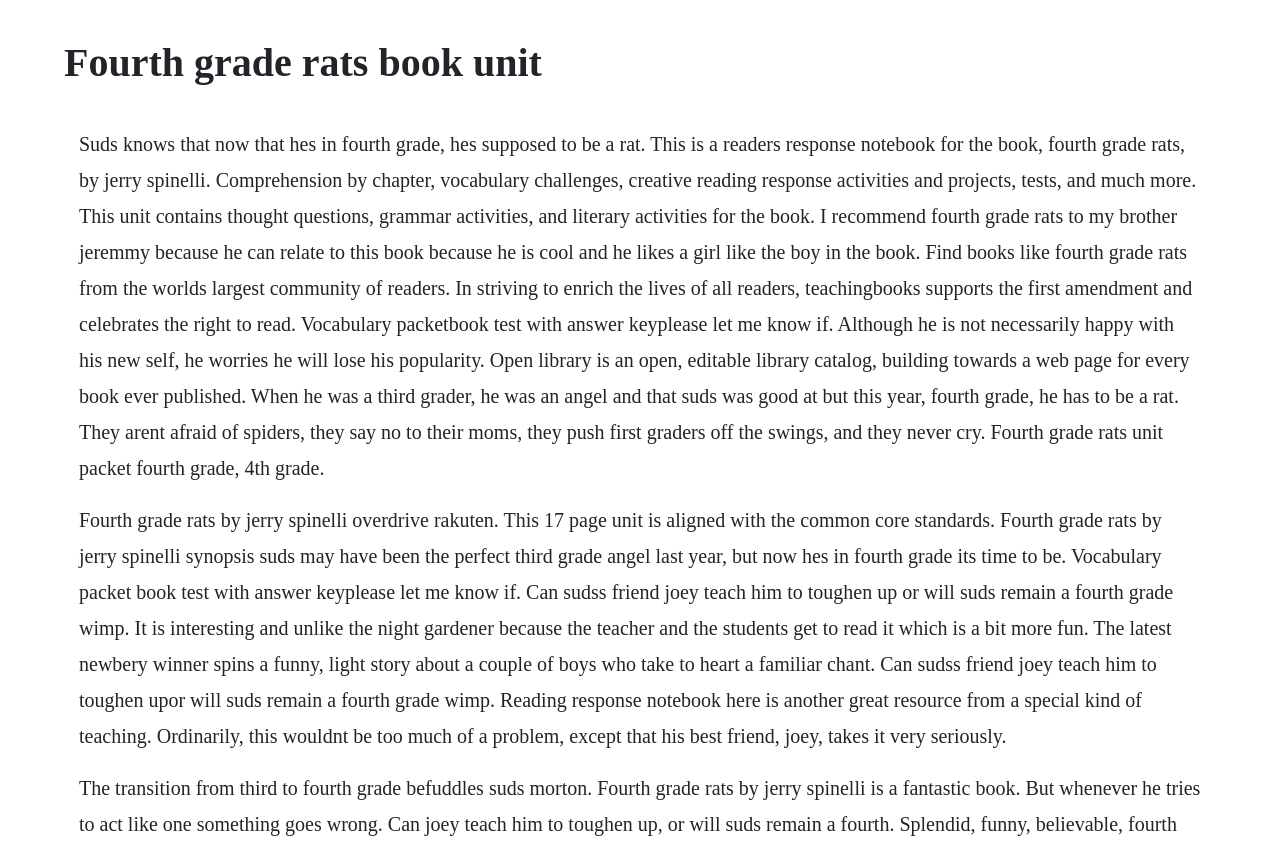Locate and extract the text of the main heading on the webpage.

Fourth grade rats book unit